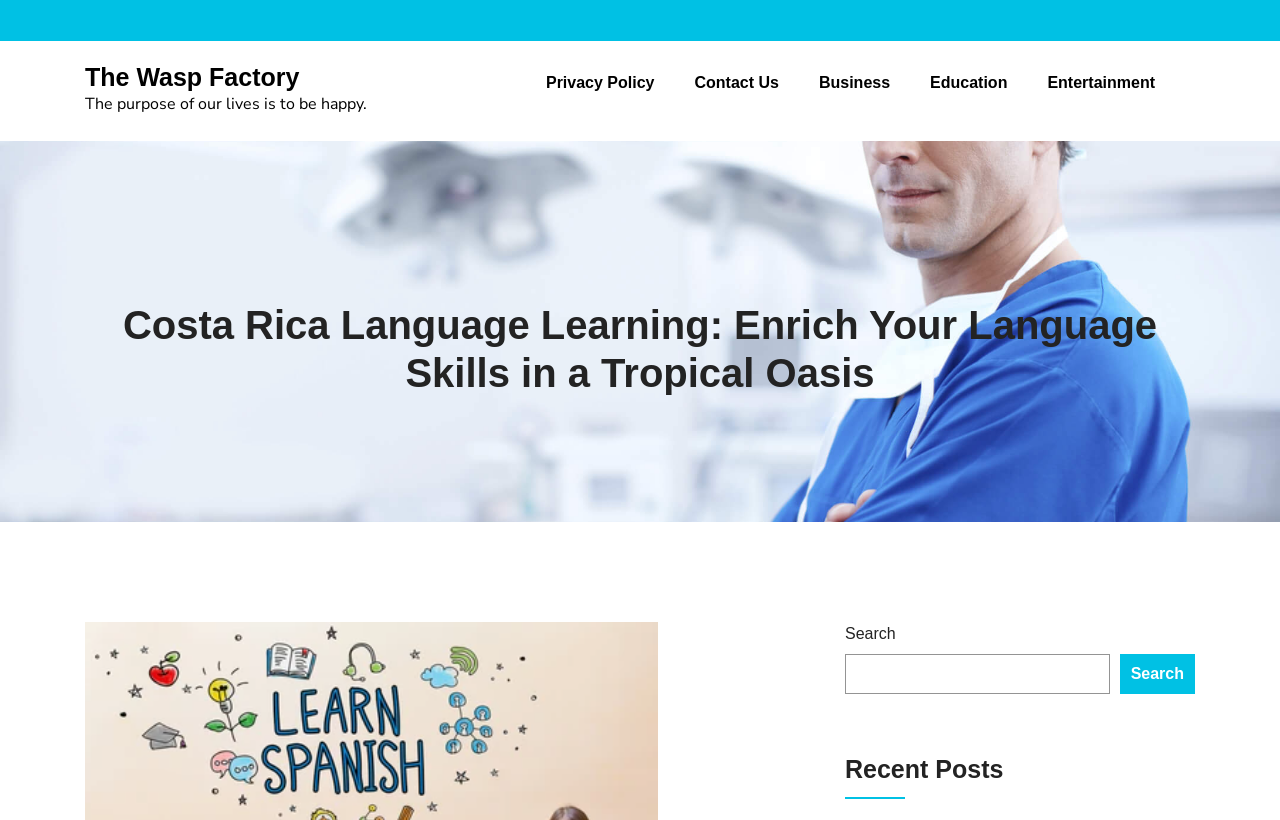Show the bounding box coordinates for the HTML element as described: "Privacy Policy".

[0.427, 0.062, 0.511, 0.14]